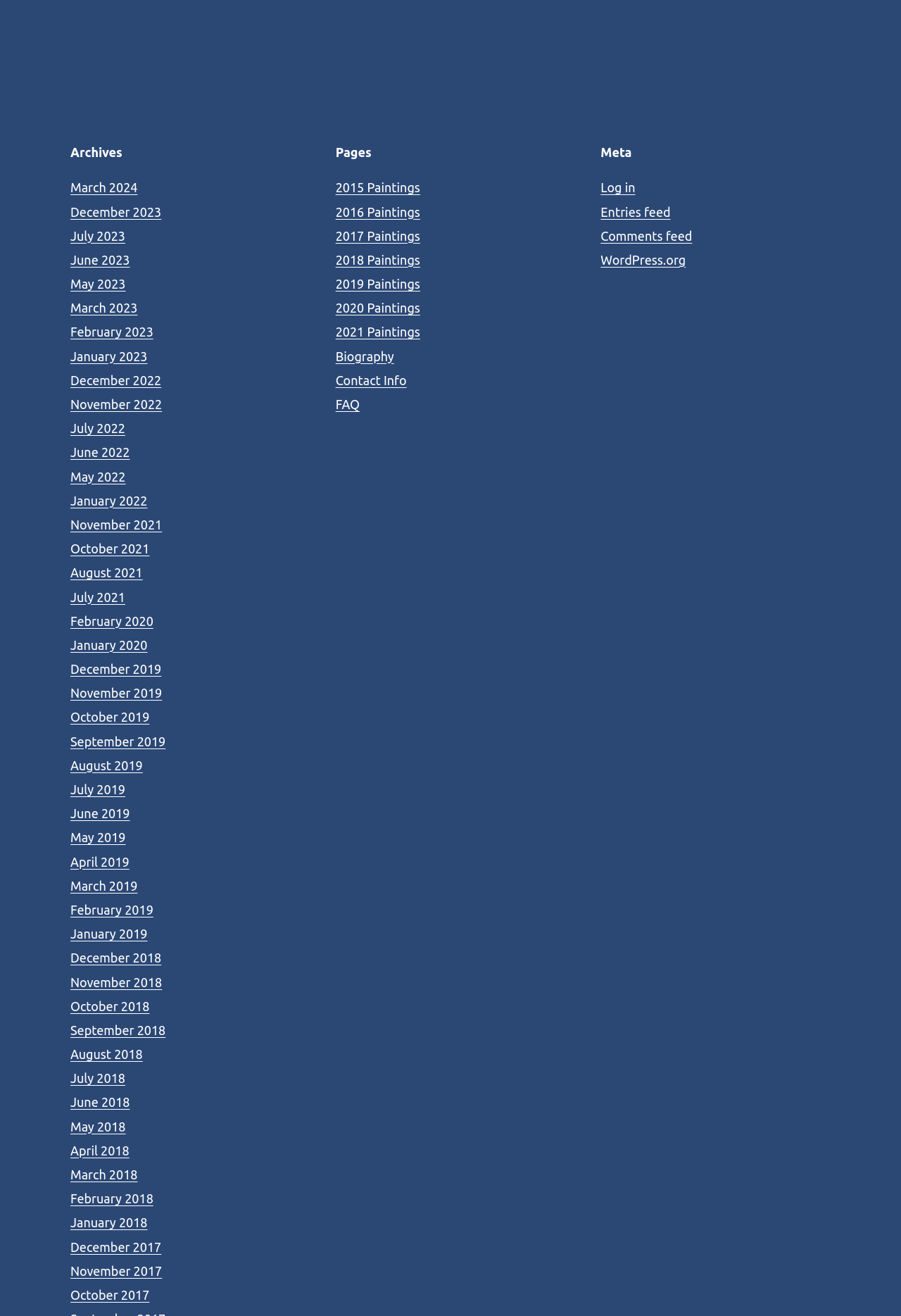Refer to the element description FAQ and identify the corresponding bounding box in the screenshot. Format the coordinates as (top-left x, top-left y, bottom-right x, bottom-right y) with values in the range of 0 to 1.

[0.372, 0.302, 0.399, 0.312]